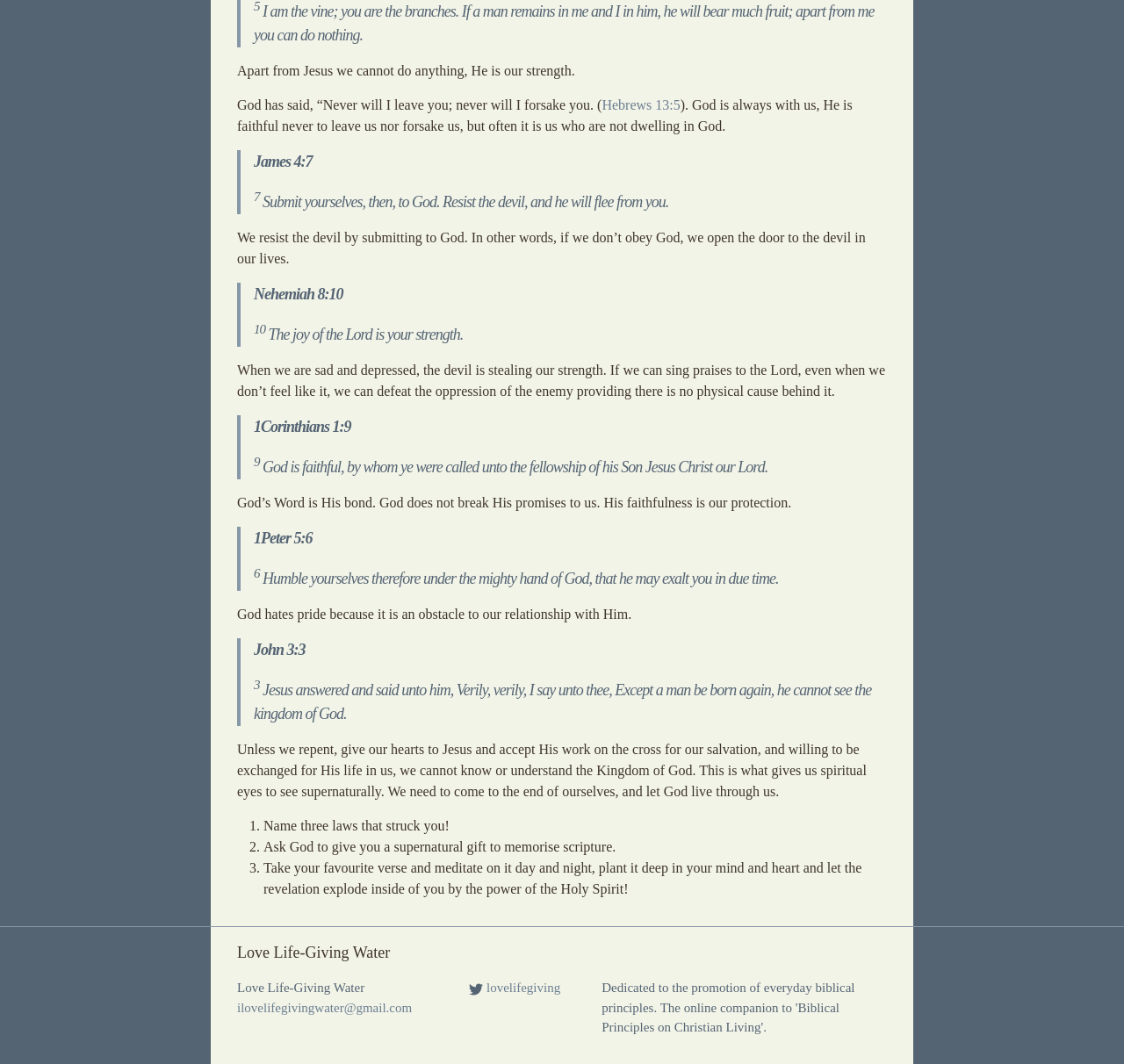What is the purpose of the list at the end of the webpage?
Please utilize the information in the image to give a detailed response to the question.

The list appears to be a set of action items or suggestions for the reader, such as memorizing scripture and meditating on a favorite verse.